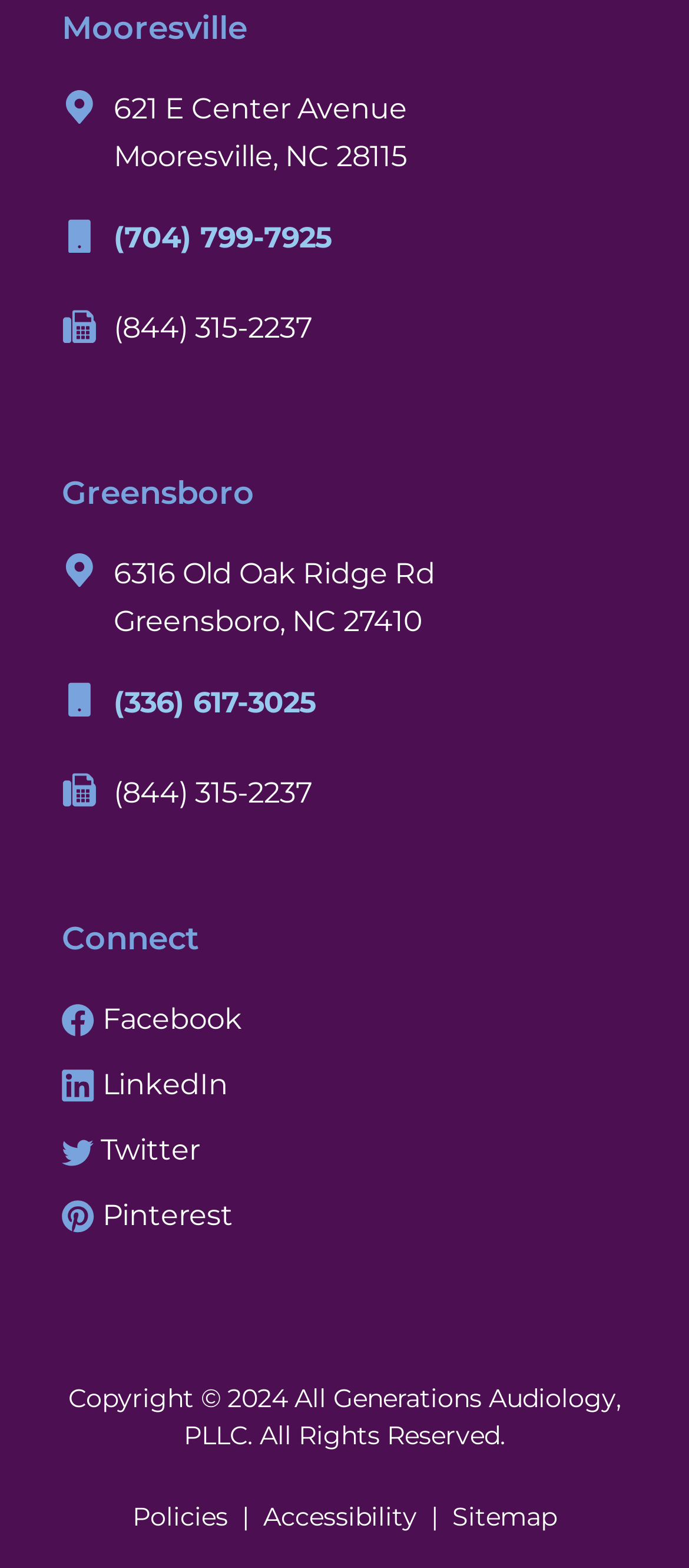Point out the bounding box coordinates of the section to click in order to follow this instruction: "Call Greensboro office".

[0.09, 0.433, 0.91, 0.463]